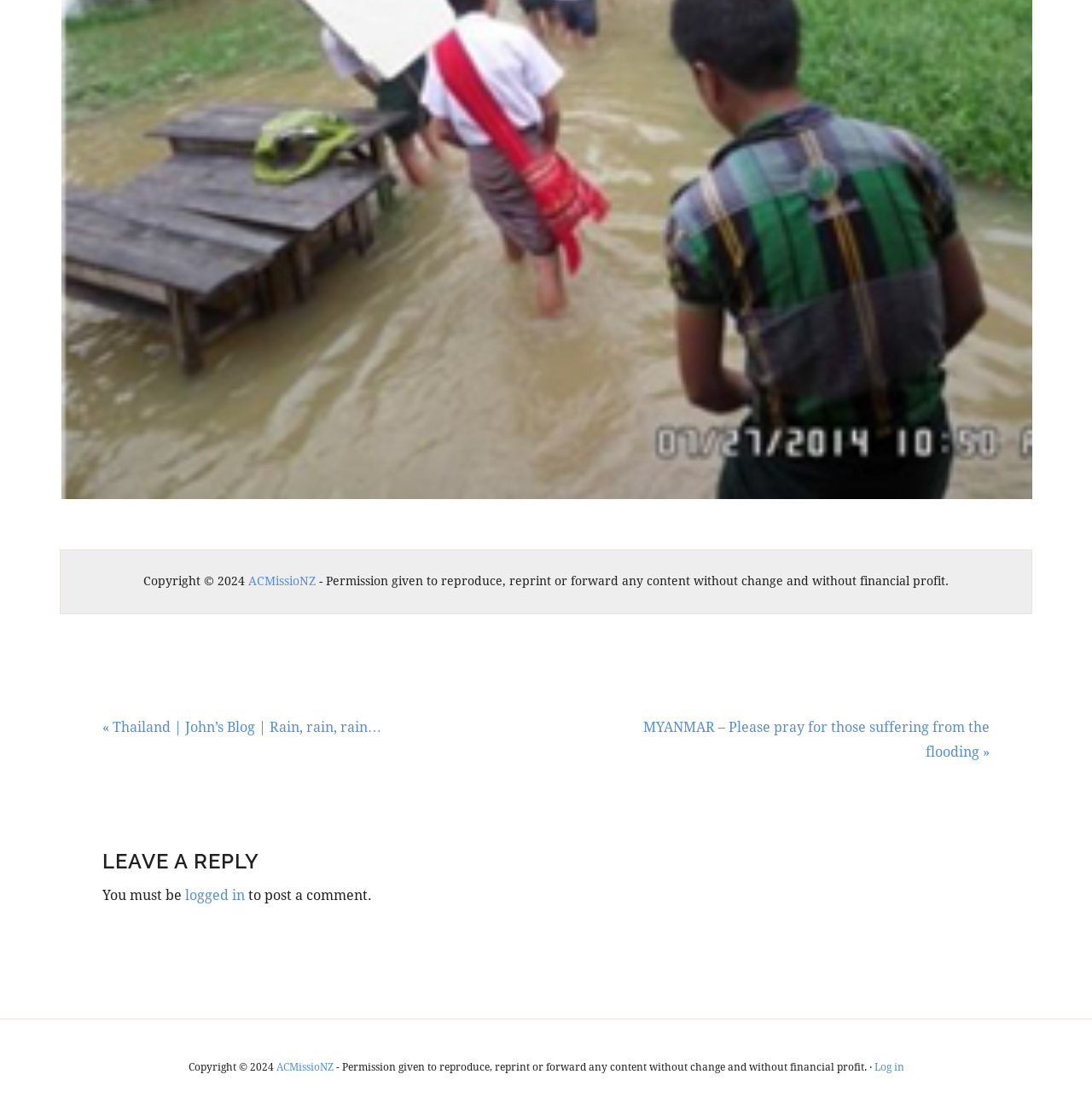Can you find the bounding box coordinates for the UI element given this description: "ACMissioNZ"? Provide the coordinates as four float numbers between 0 and 1: [left, top, right, bottom].

[0.253, 0.952, 0.305, 0.962]